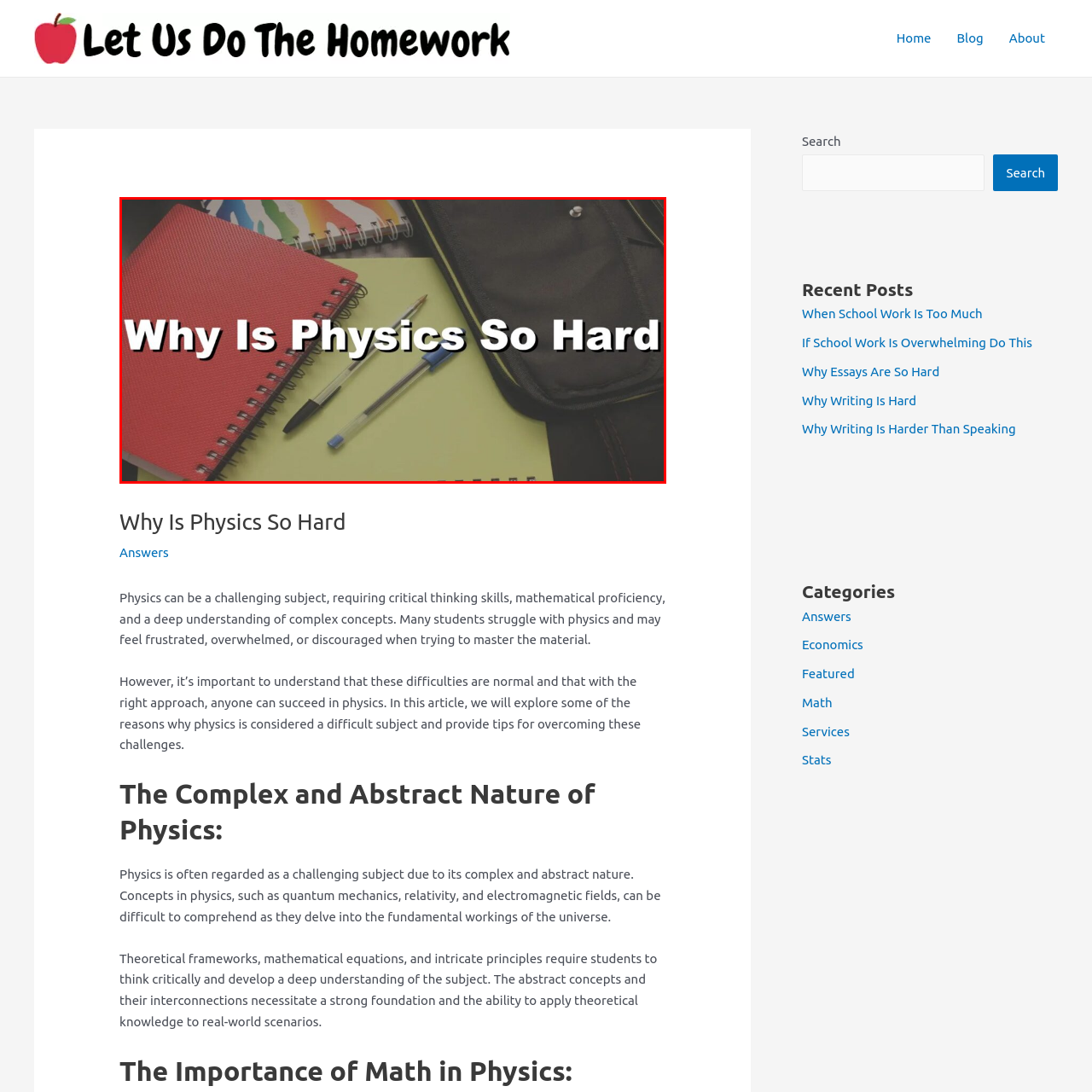Focus on the portion of the image highlighted in red and deliver a detailed explanation for the following question: What are the items arranged on the desk?

The image features a visually engaging layout with various stationary items, including notebooks and pens, arranged thoughtfully atop a desk, which creates a setting that is conducive to learning and studying.